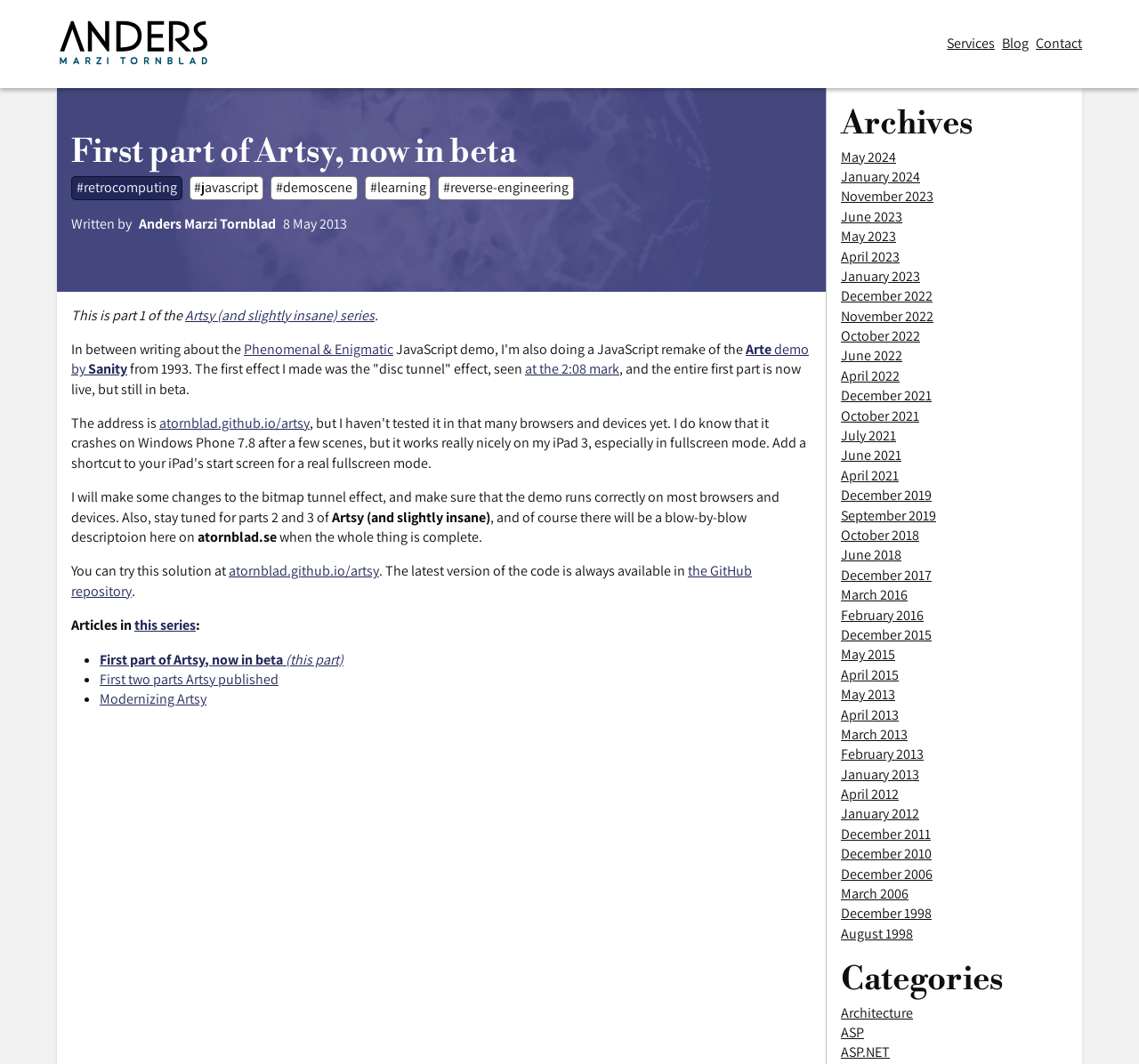What is the URL of the demo mentioned in the article?
Look at the image and respond with a single word or a short phrase.

atornblad.github.io/artsy